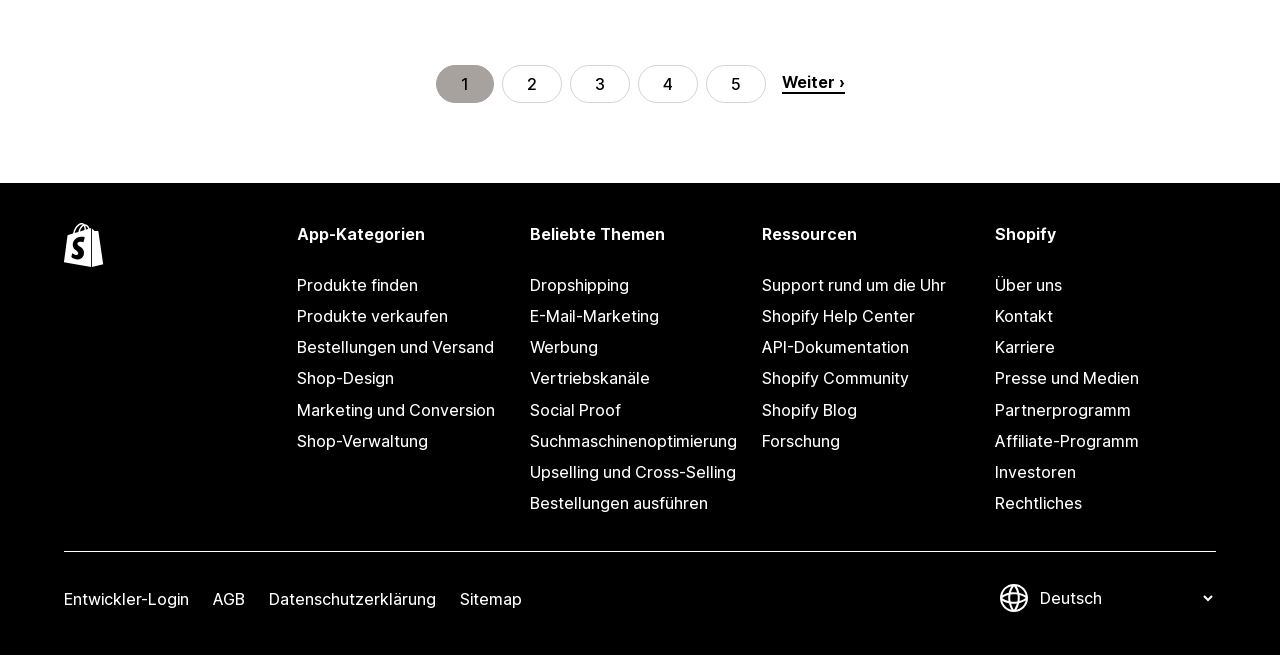Please locate the bounding box coordinates of the region I need to click to follow this instruction: "Get support".

[0.596, 0.412, 0.768, 0.46]